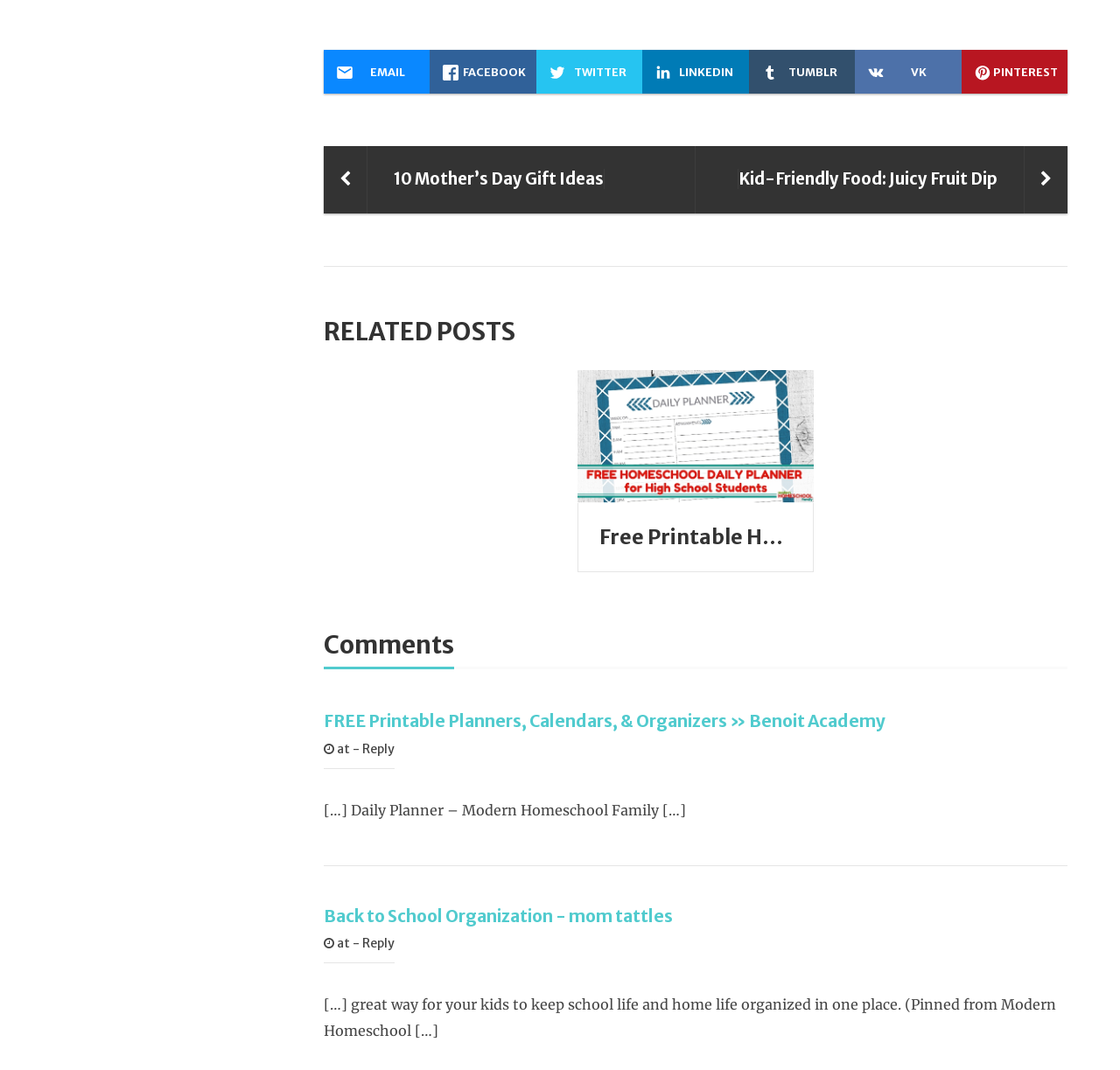Locate the bounding box coordinates of the area you need to click to fulfill this instruction: 'View 10 Mother’s Day Gift Ideas'. The coordinates must be in the form of four float numbers ranging from 0 to 1: [left, top, right, bottom].

[0.352, 0.158, 0.54, 0.177]